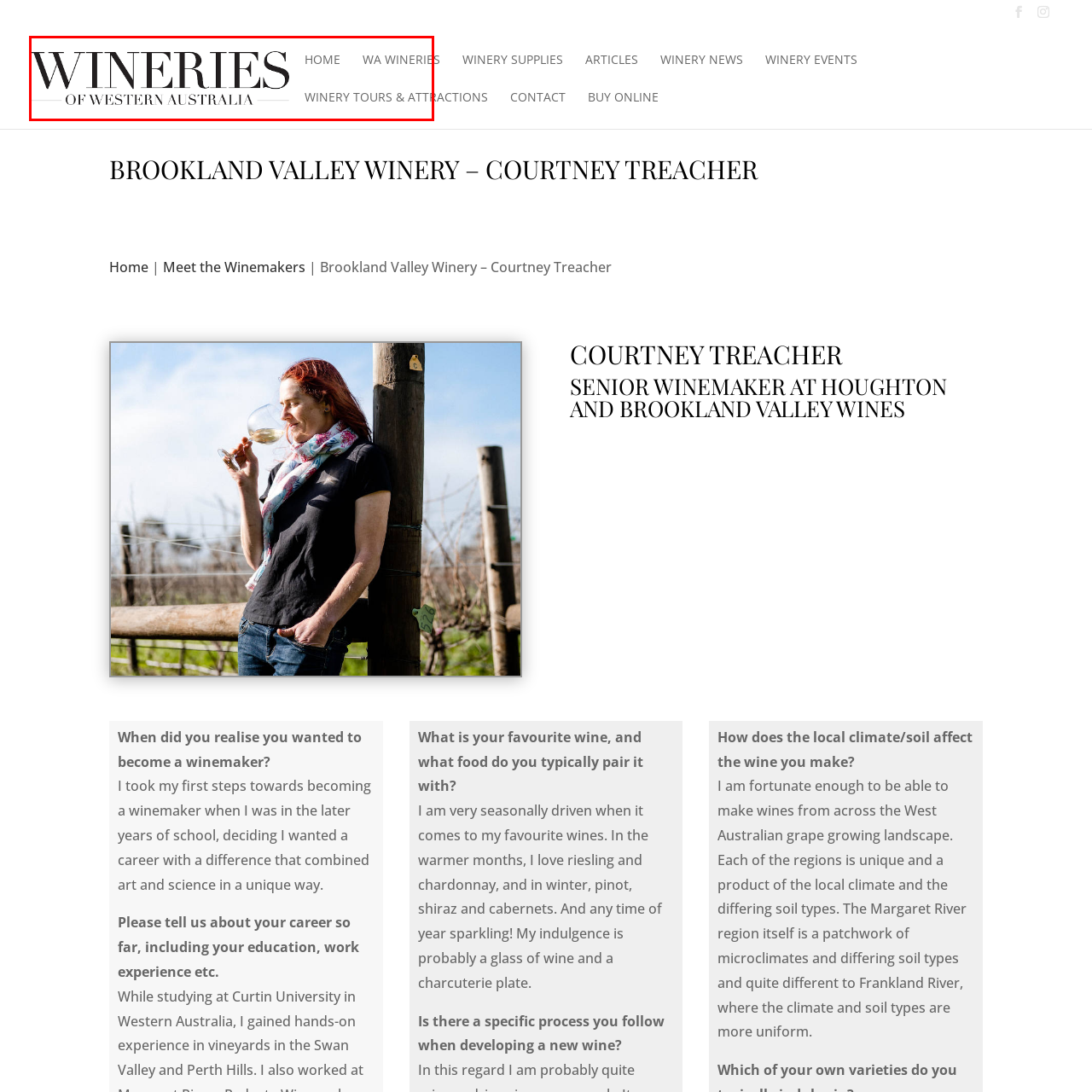What type of culture is emphasized on this website?
Direct your attention to the area of the image outlined in red and provide a detailed response based on the visual information available.

The title 'Wineries of Western Australia' and the elegantly styled text suggest that the website is focused on promoting and celebrating the wine culture of Western Australia, highlighting its allure and richness.